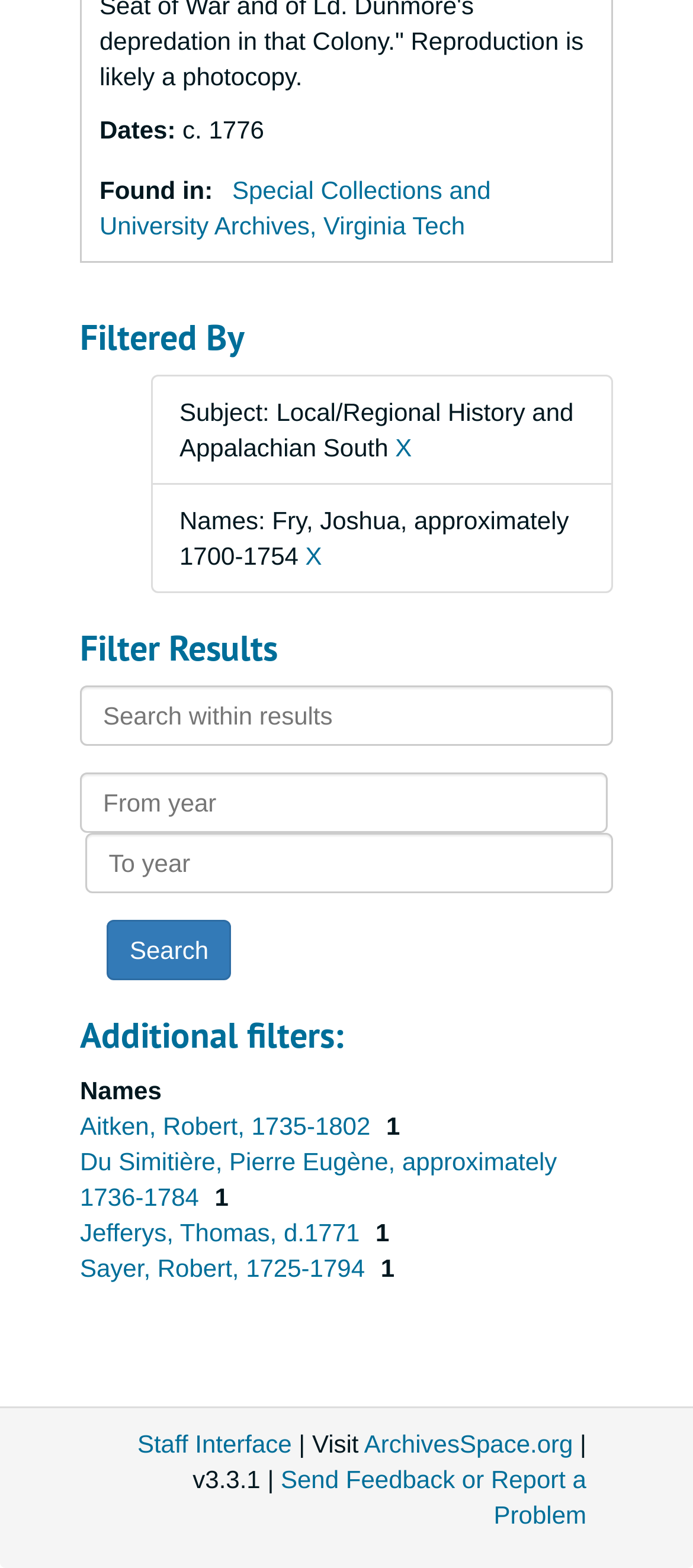Please identify the bounding box coordinates of the area that needs to be clicked to fulfill the following instruction: "Filter by date."

[0.115, 0.492, 0.876, 0.531]